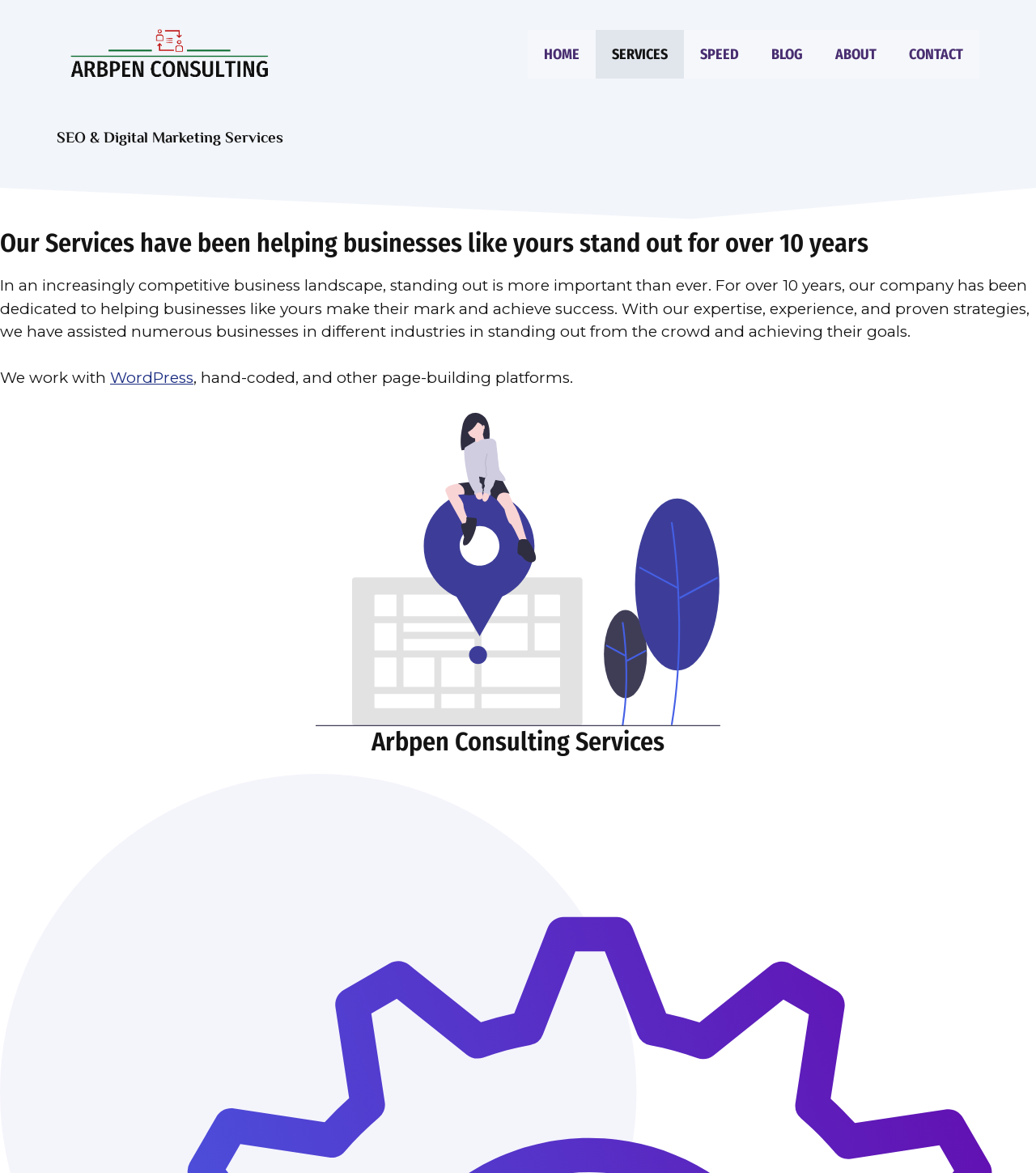Please identify the bounding box coordinates of the region to click in order to complete the given instruction: "Click on 'Special Issue - World Youth Day'". The coordinates should be four float numbers between 0 and 1, i.e., [left, top, right, bottom].

None